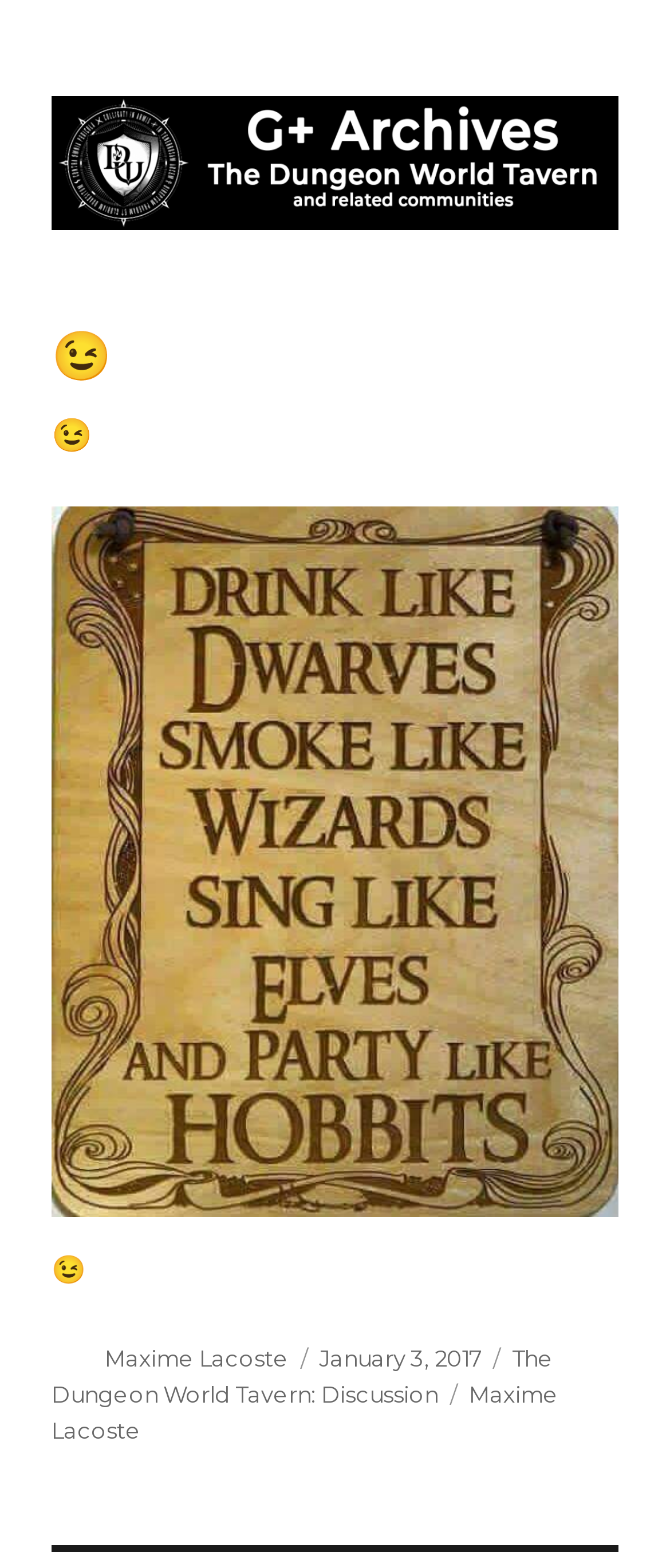What is the name of the author?
Observe the image and answer the question with a one-word or short phrase response.

Maxime Lacoste